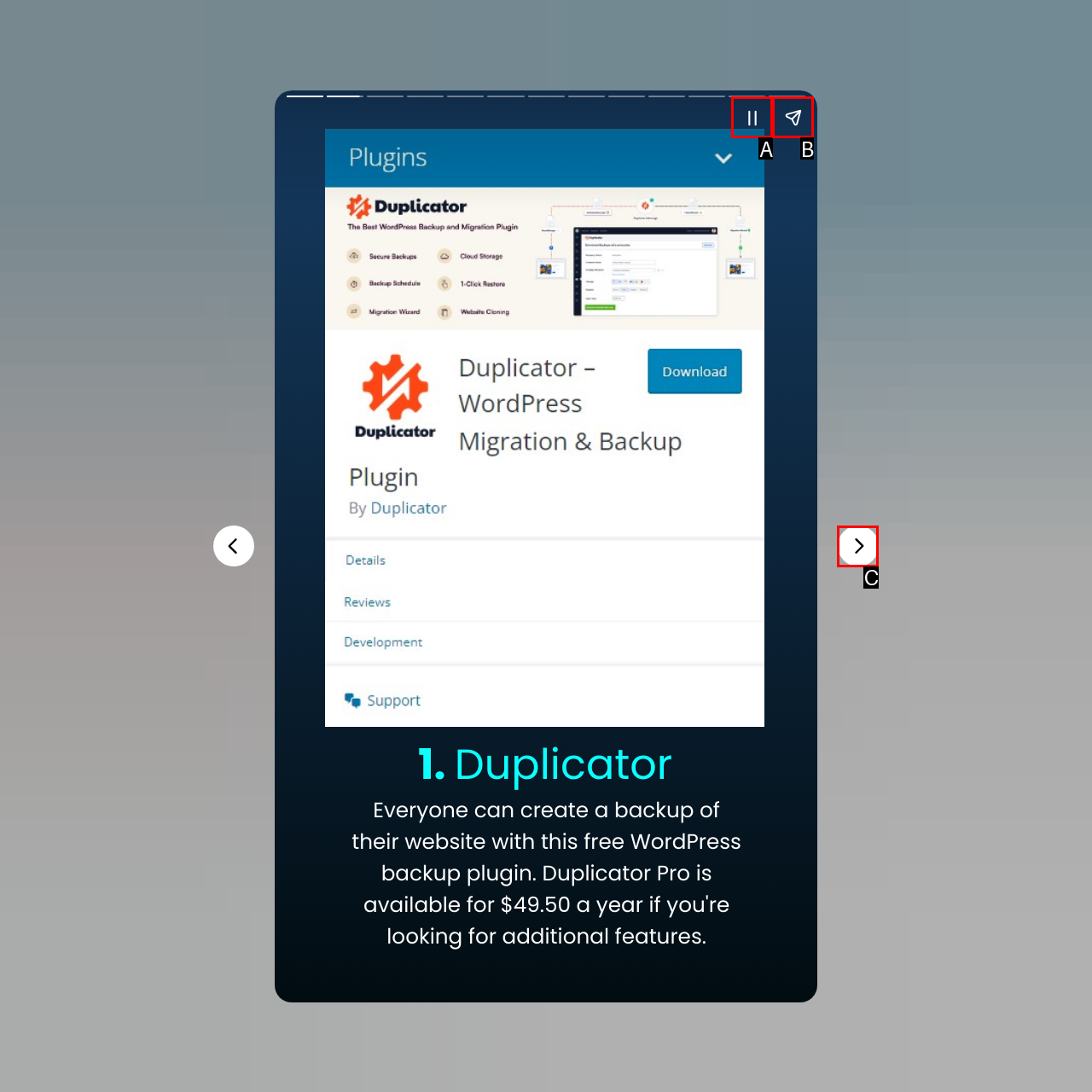Find the HTML element that matches the description: aria-label="Next page"
Respond with the corresponding letter from the choices provided.

C